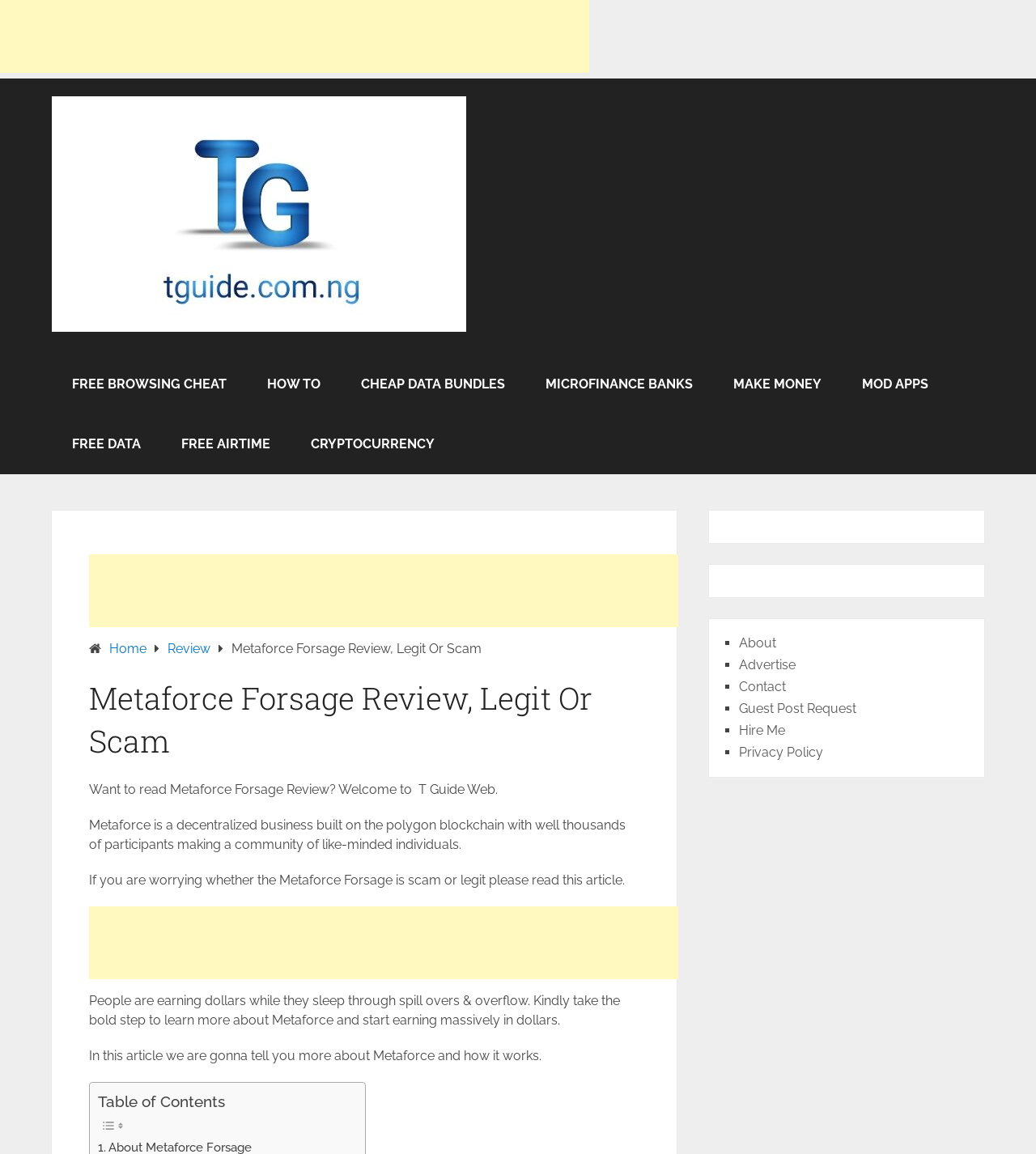Please locate the bounding box coordinates of the region I need to click to follow this instruction: "Click on the 'T Guide' link".

[0.05, 0.083, 0.45, 0.29]